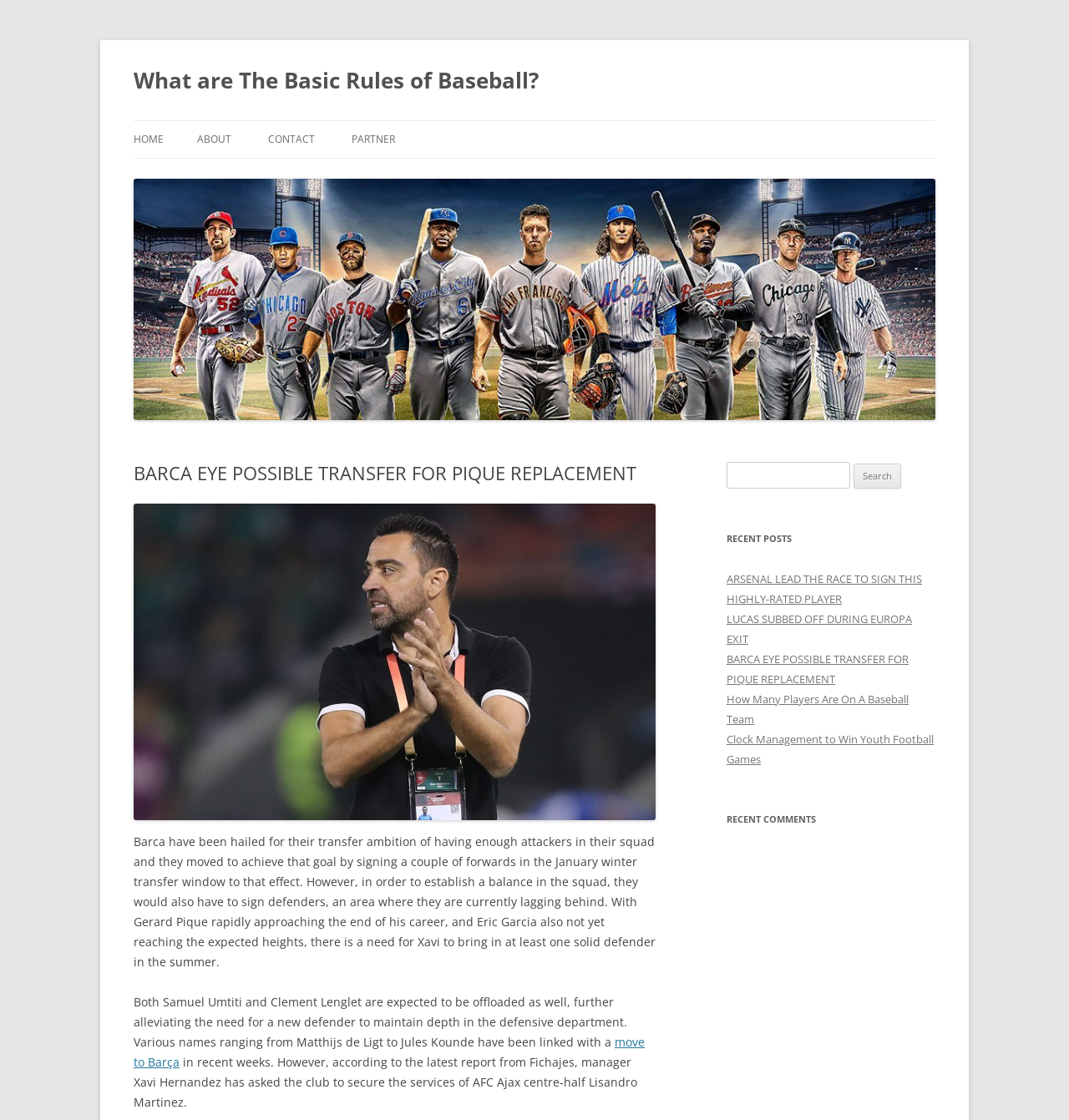Locate the bounding box coordinates of the element's region that should be clicked to carry out the following instruction: "Click the 'The story continues' button". The coordinates need to be four float numbers between 0 and 1, i.e., [left, top, right, bottom].

None